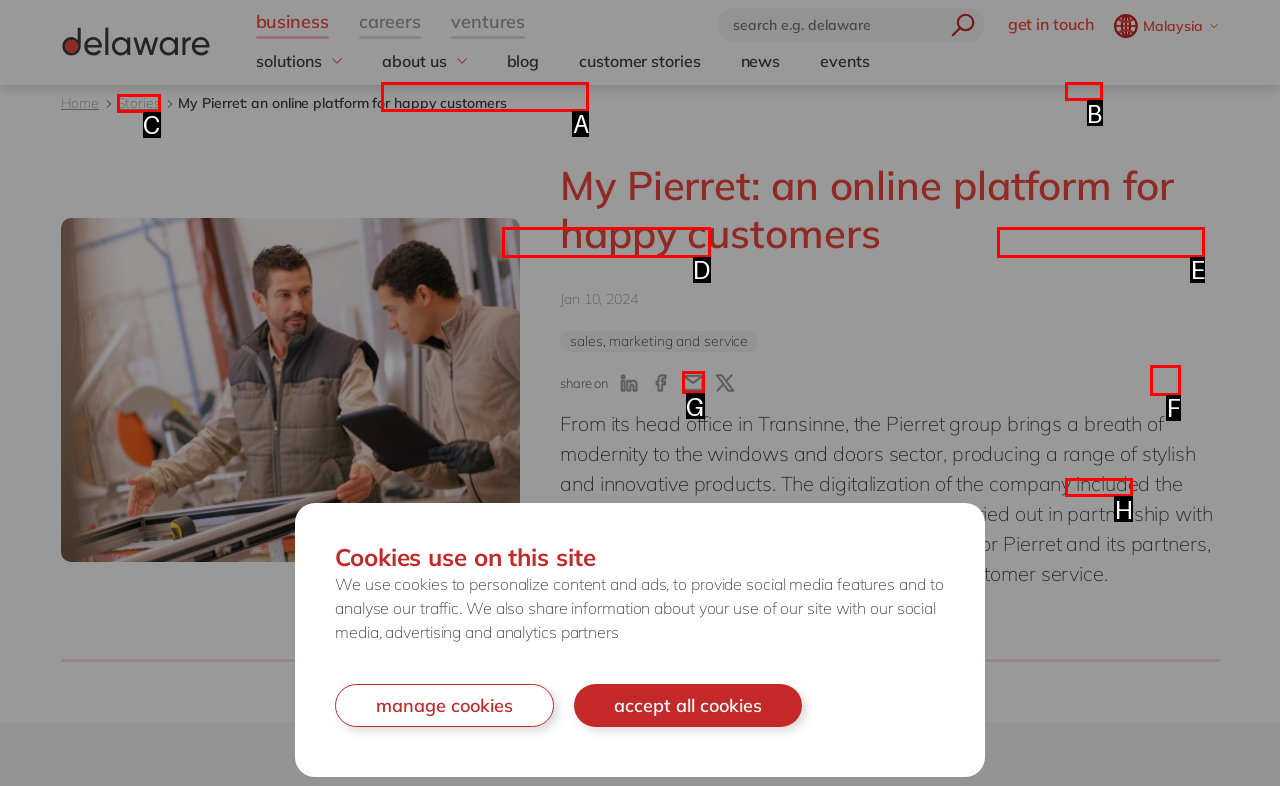Find the option that fits the given description: Intelligent apps
Answer with the letter representing the correct choice directly.

E